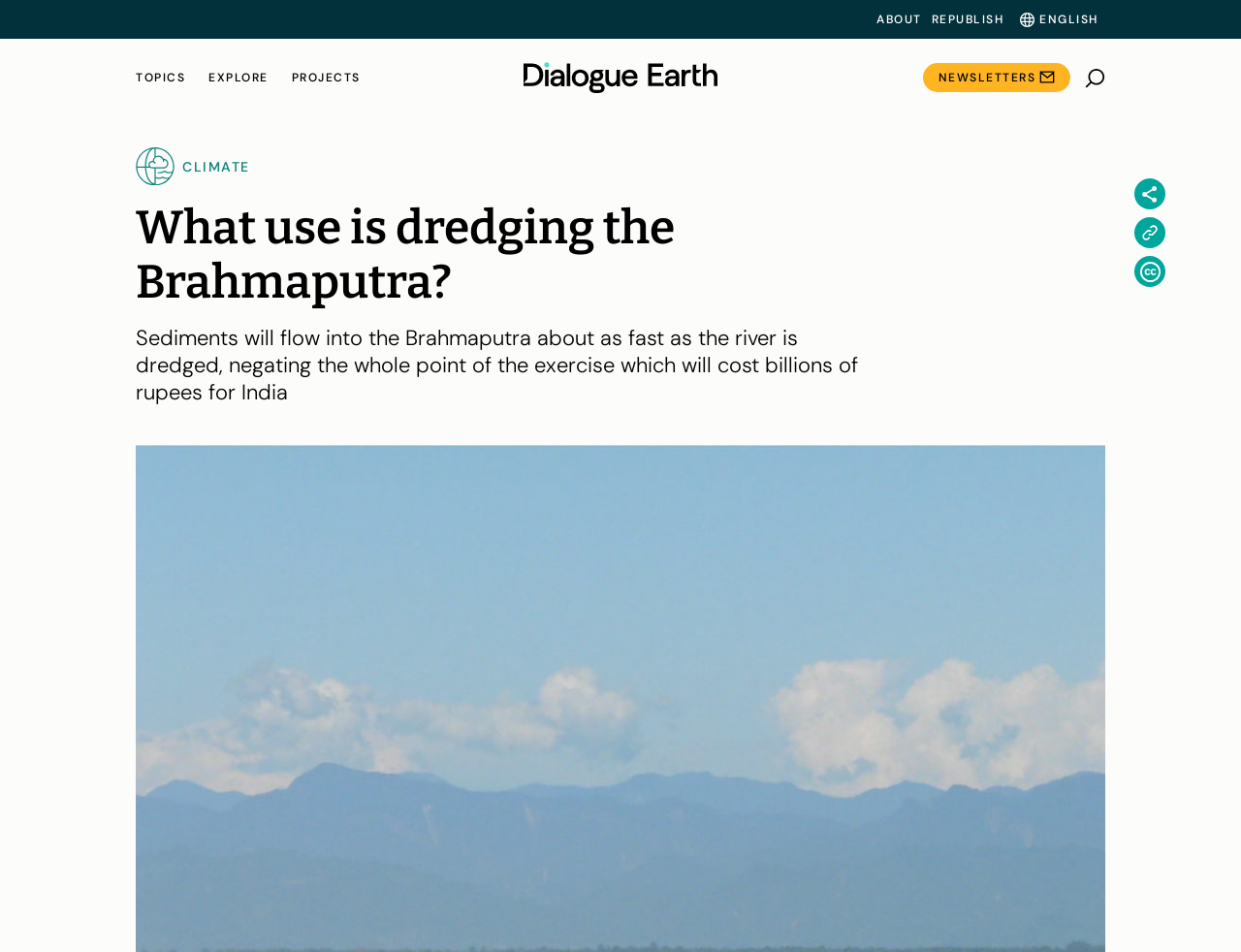Reply to the question below using a single word or brief phrase:
What is the cost of the exercise of dredging the Brahmaputra?

Billions of rupees